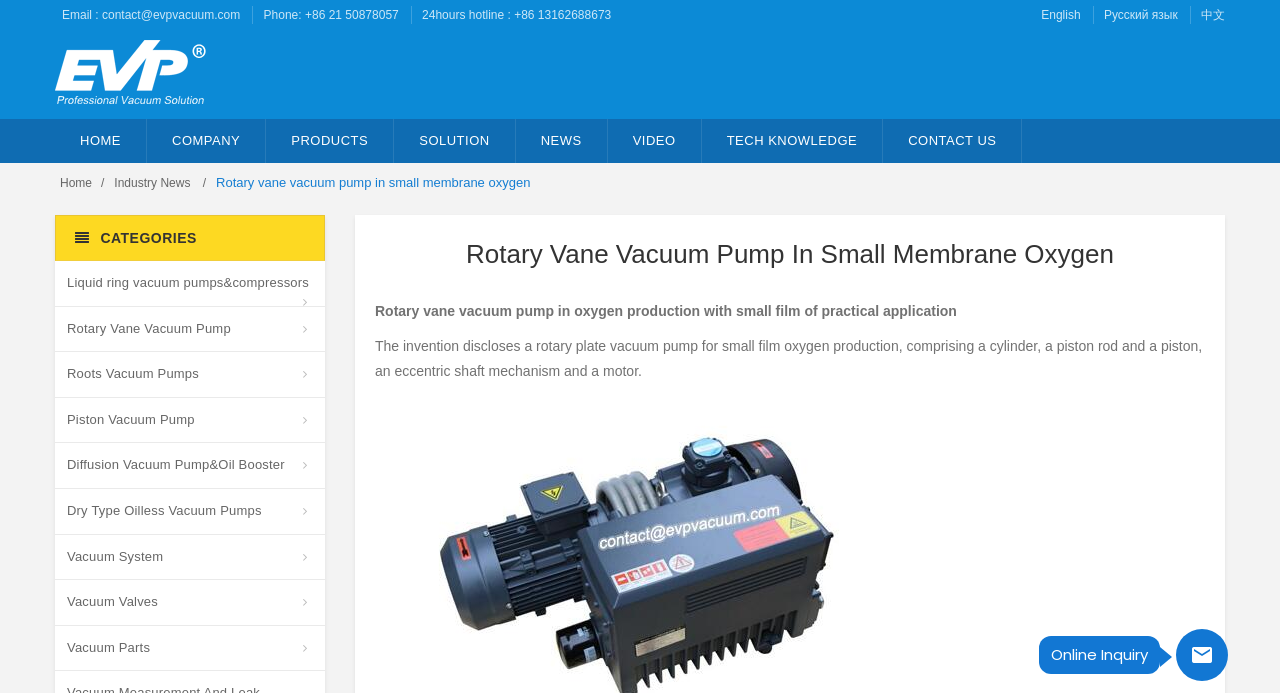Determine the bounding box coordinates of the clickable element to complete this instruction: "Go to the 'HOME' page". Provide the coordinates in the format of four float numbers between 0 and 1, [left, top, right, bottom].

[0.043, 0.172, 0.115, 0.235]